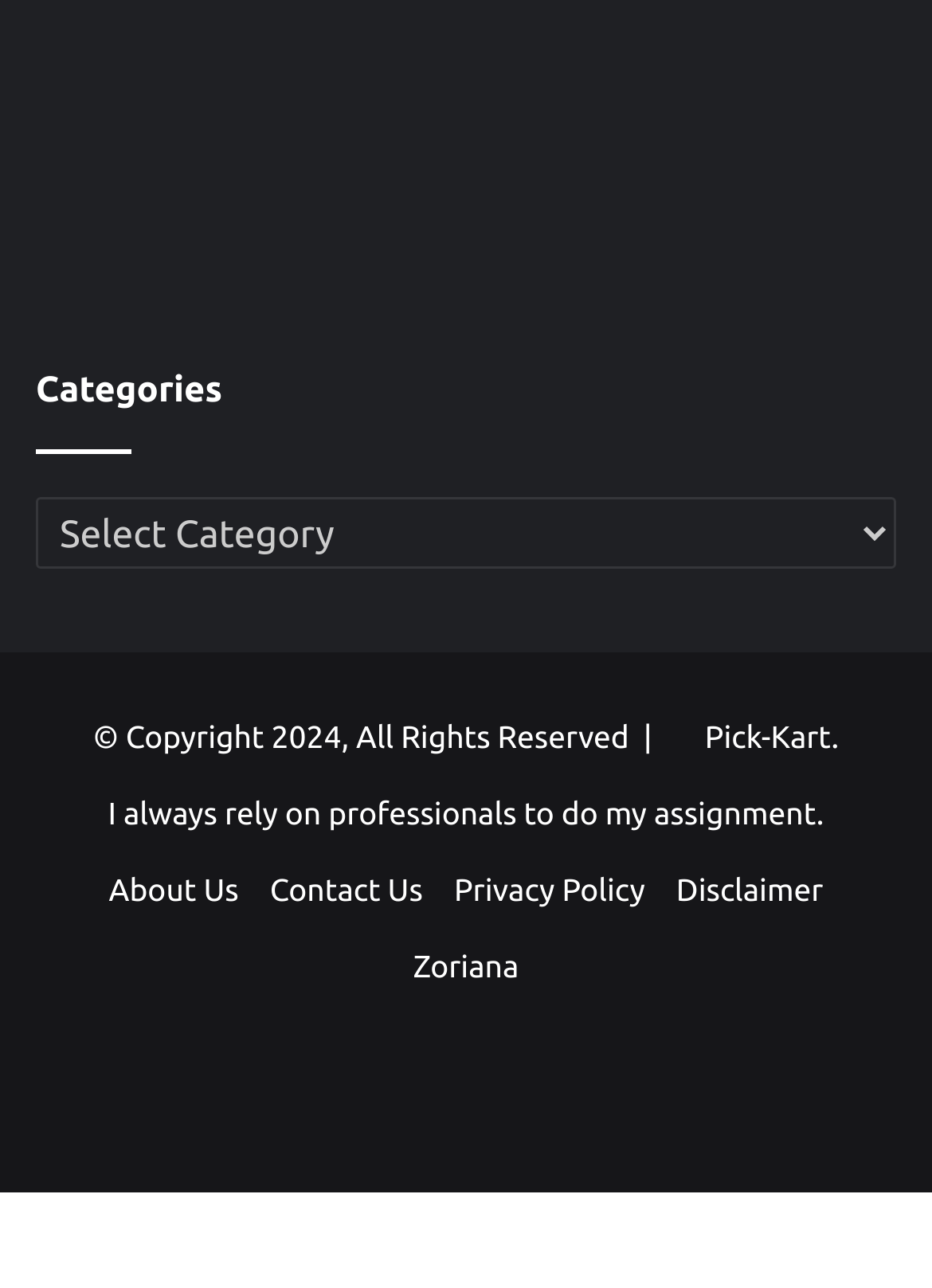Please identify the bounding box coordinates of the element on the webpage that should be clicked to follow this instruction: "Visit the About Us page". The bounding box coordinates should be given as four float numbers between 0 and 1, formatted as [left, top, right, bottom].

[0.117, 0.68, 0.256, 0.706]